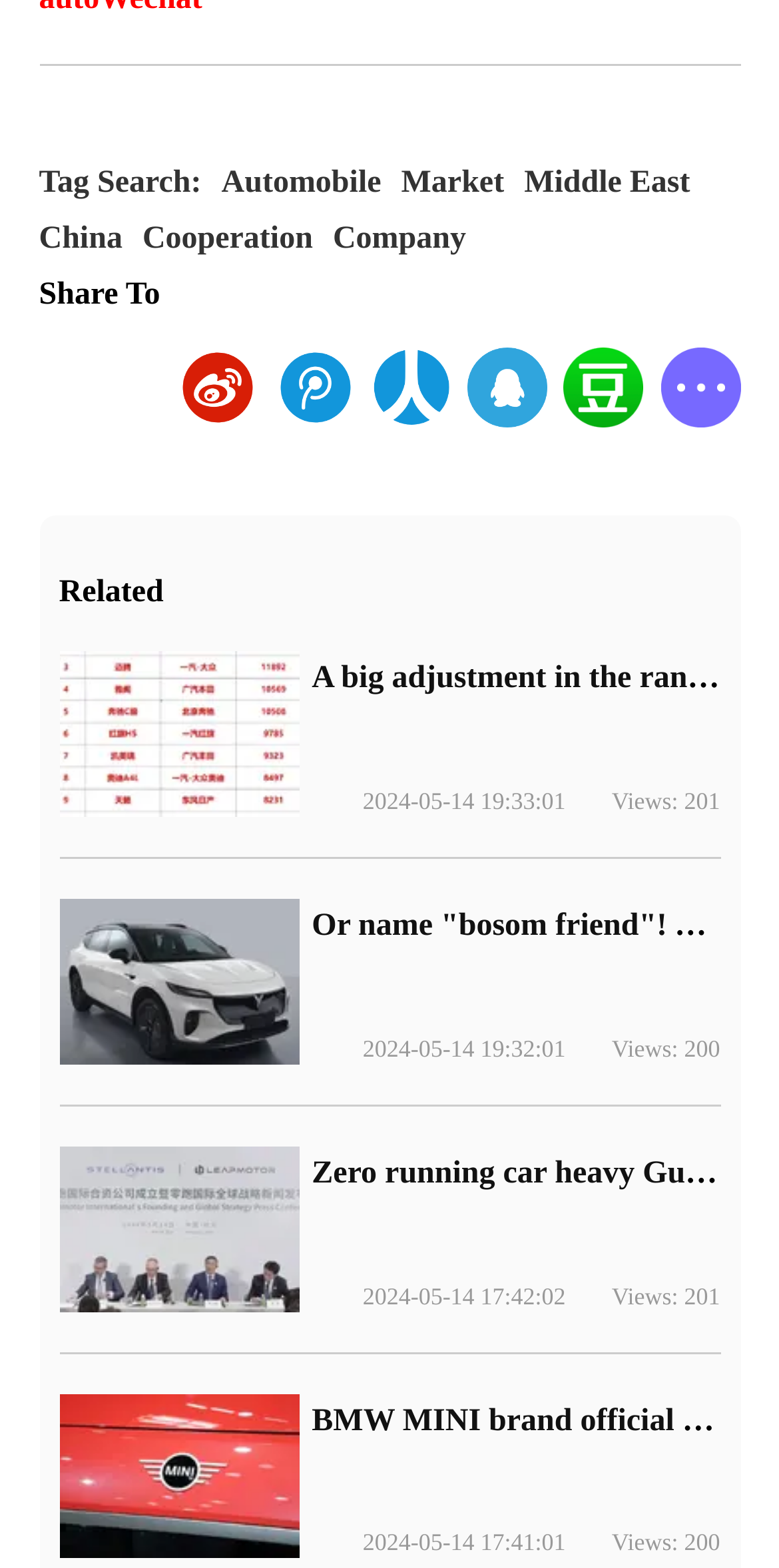Please identify the bounding box coordinates of where to click in order to follow the instruction: "Click on the link 'Villager SA – Khulula ft. Lungile'".

None